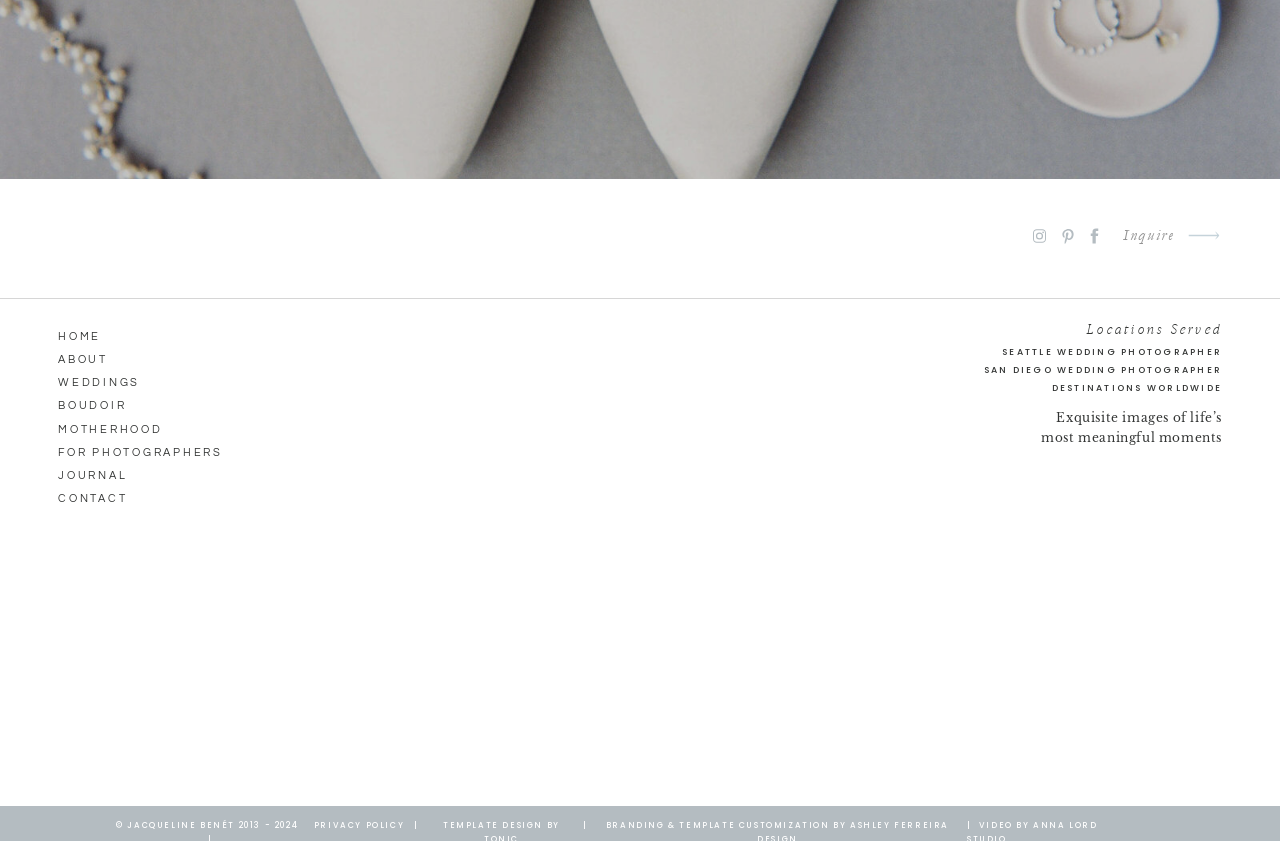Could you determine the bounding box coordinates of the clickable element to complete the instruction: "View WEDDINGS page"? Provide the coordinates as four float numbers between 0 and 1, i.e., [left, top, right, bottom].

[0.045, 0.441, 0.134, 0.463]